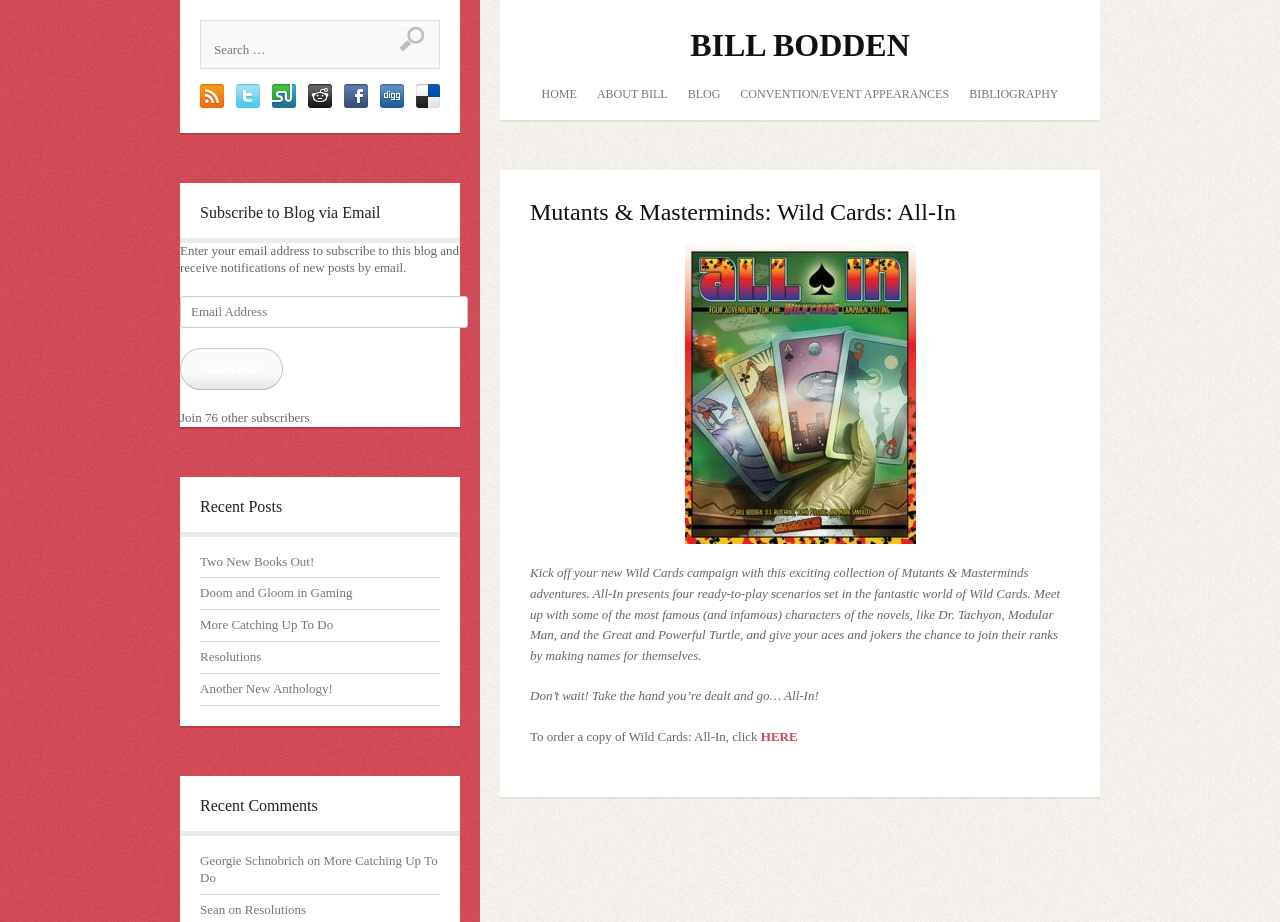Please specify the bounding box coordinates in the format (top-left x, top-left y, bottom-right x, bottom-right y), with values ranging from 0 to 1. Identify the bounding box for the UI component described as follows: parent_node: Search name="s" placeholder="Search …"

[0.159, 0.038, 0.308, 0.07]